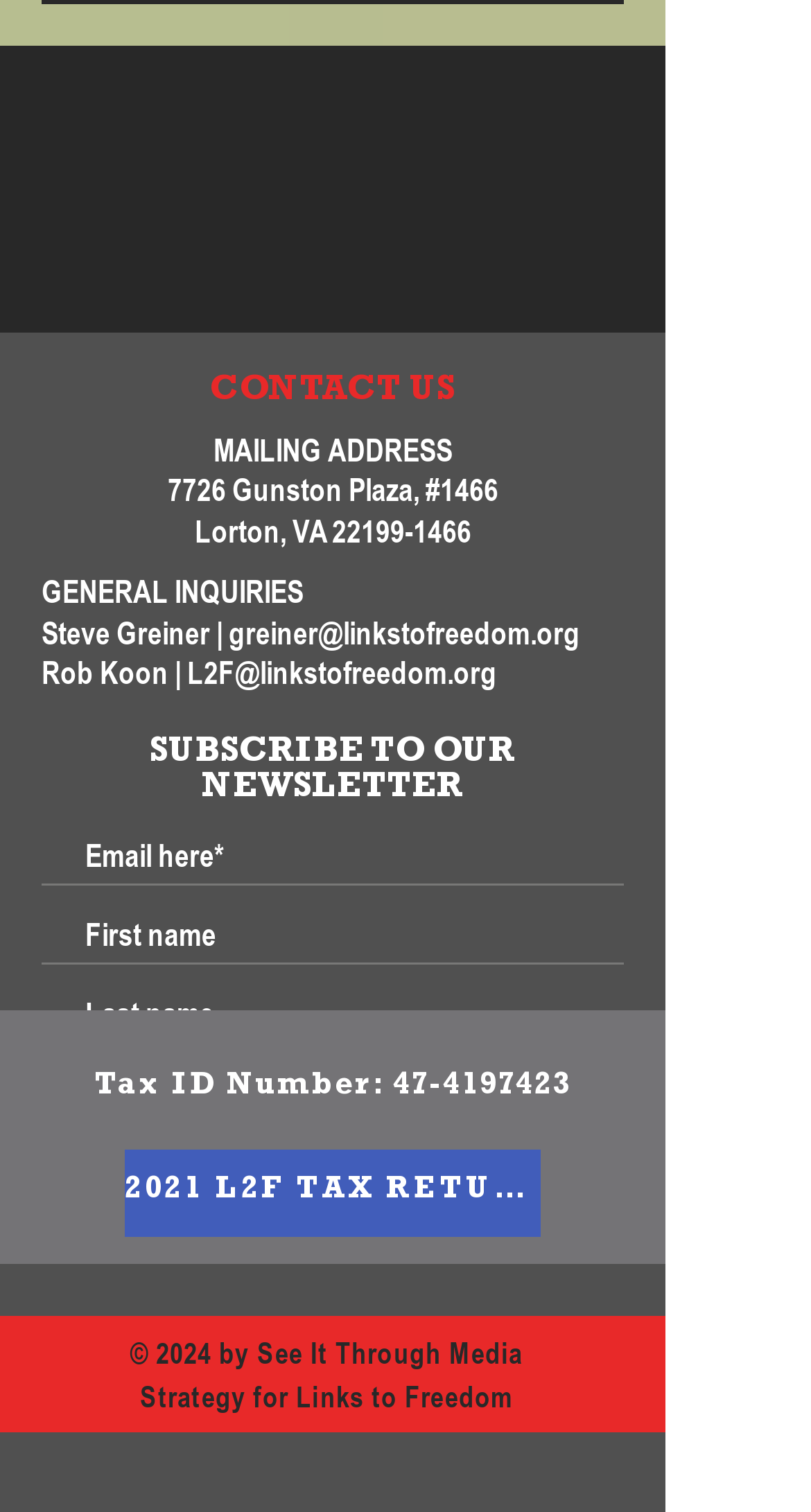Examine the image carefully and respond to the question with a detailed answer: 
What is the mailing address of Links to Freedom?

I found the mailing address by looking at the static text elements under the 'CONTACT US' heading, where it says 'MAILING ADDRESS' followed by the address '7726 Gunston Plaza, #1466'.